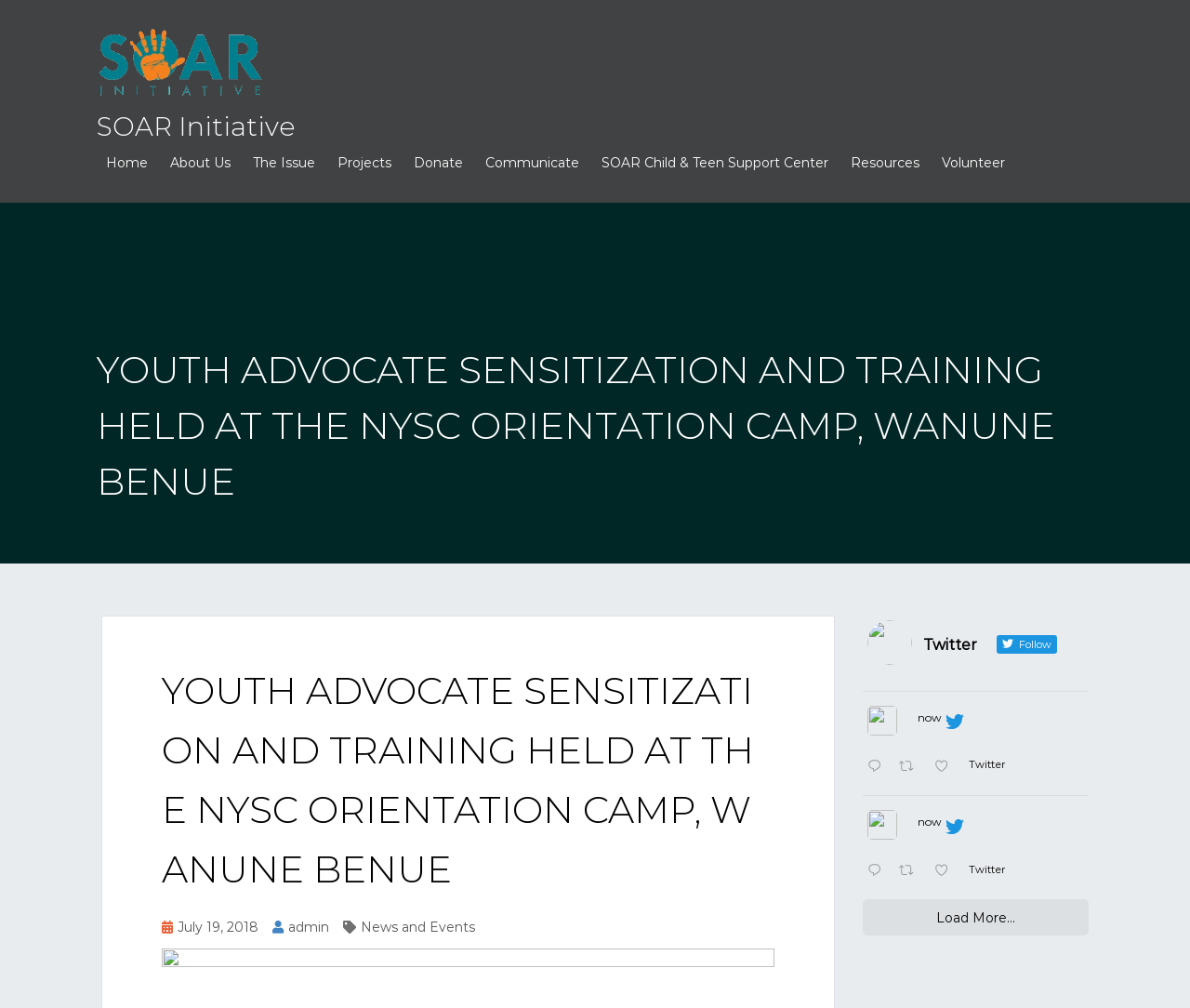Could you indicate the bounding box coordinates of the region to click in order to complete this instruction: "Follow on Twitter".

[0.729, 0.615, 0.911, 0.672]